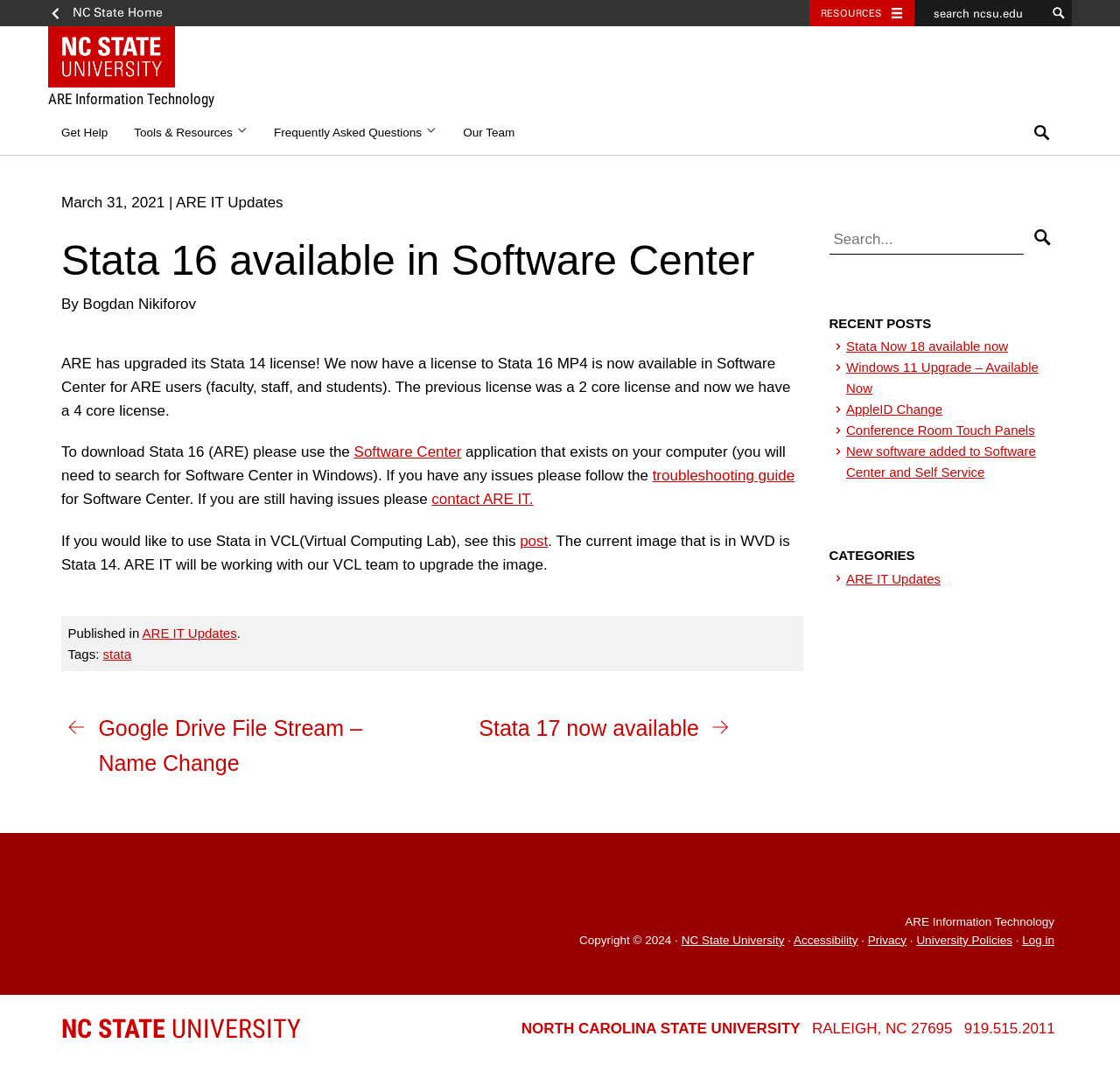What is the current image of Stata in VCL?
Can you provide an in-depth and detailed response to the question?

According to the webpage, the current image of Stata in VCL (Virtual Computing Lab) is Stata 14, and ARE IT will be working with the VCL team to upgrade the image.